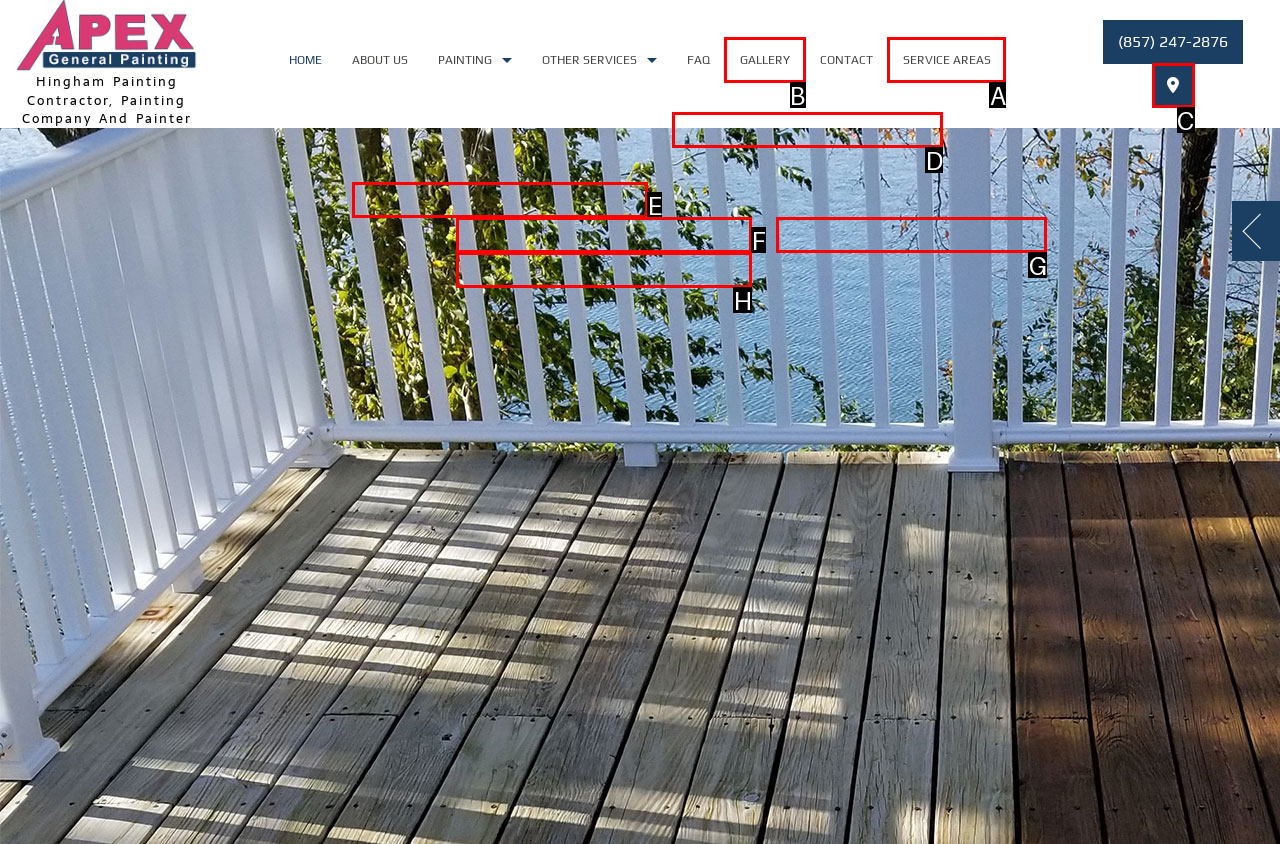For the instruction: View the GALLERY, which HTML element should be clicked?
Respond with the letter of the appropriate option from the choices given.

B